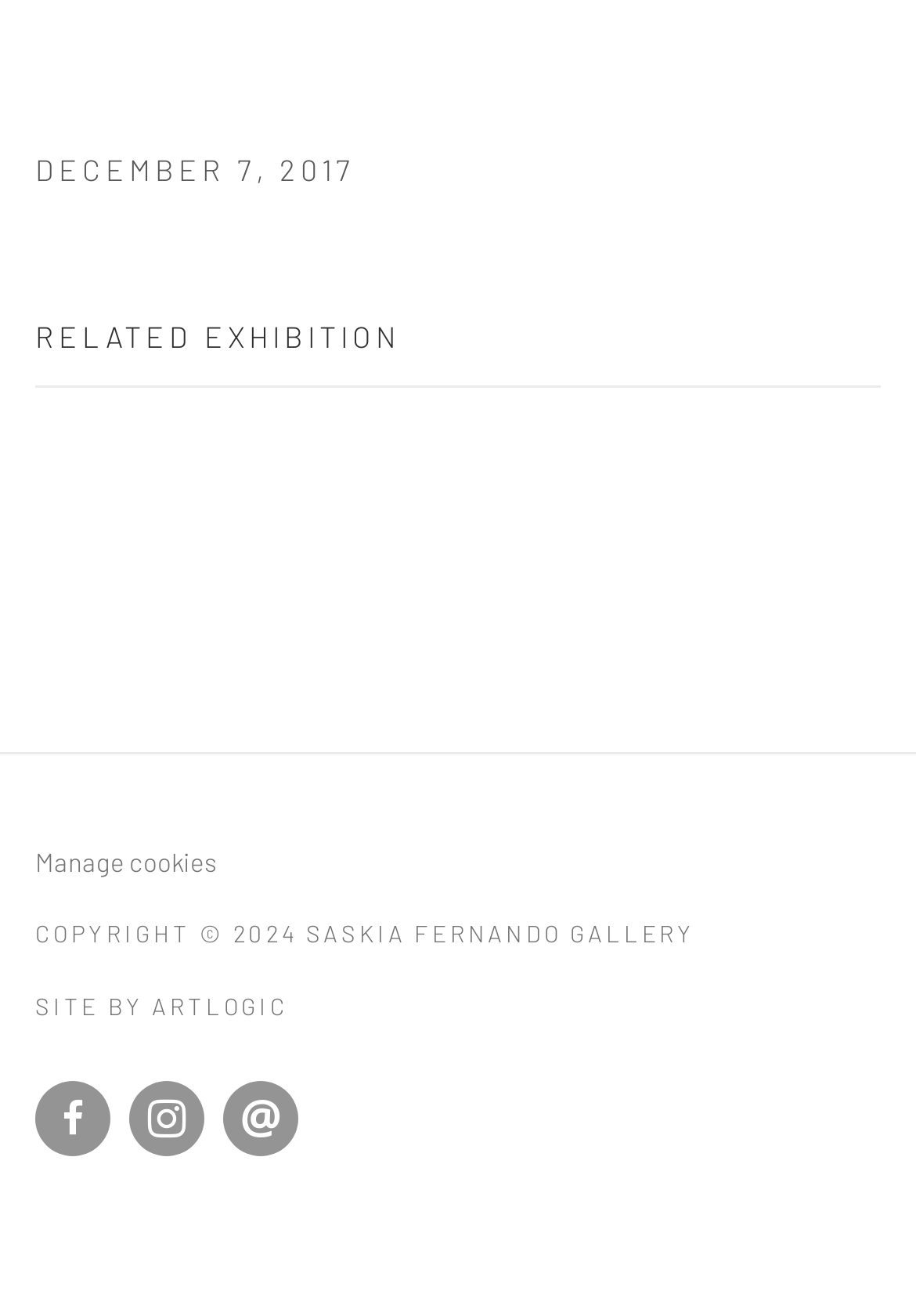How many images are there on the webpage?
Provide a detailed answer to the question using information from the image.

There is only one image element on the webpage, which is the image 'Orientalism' located next to the link 'Orientalism ORIENTALISM', indicating that there is only one image on the webpage.